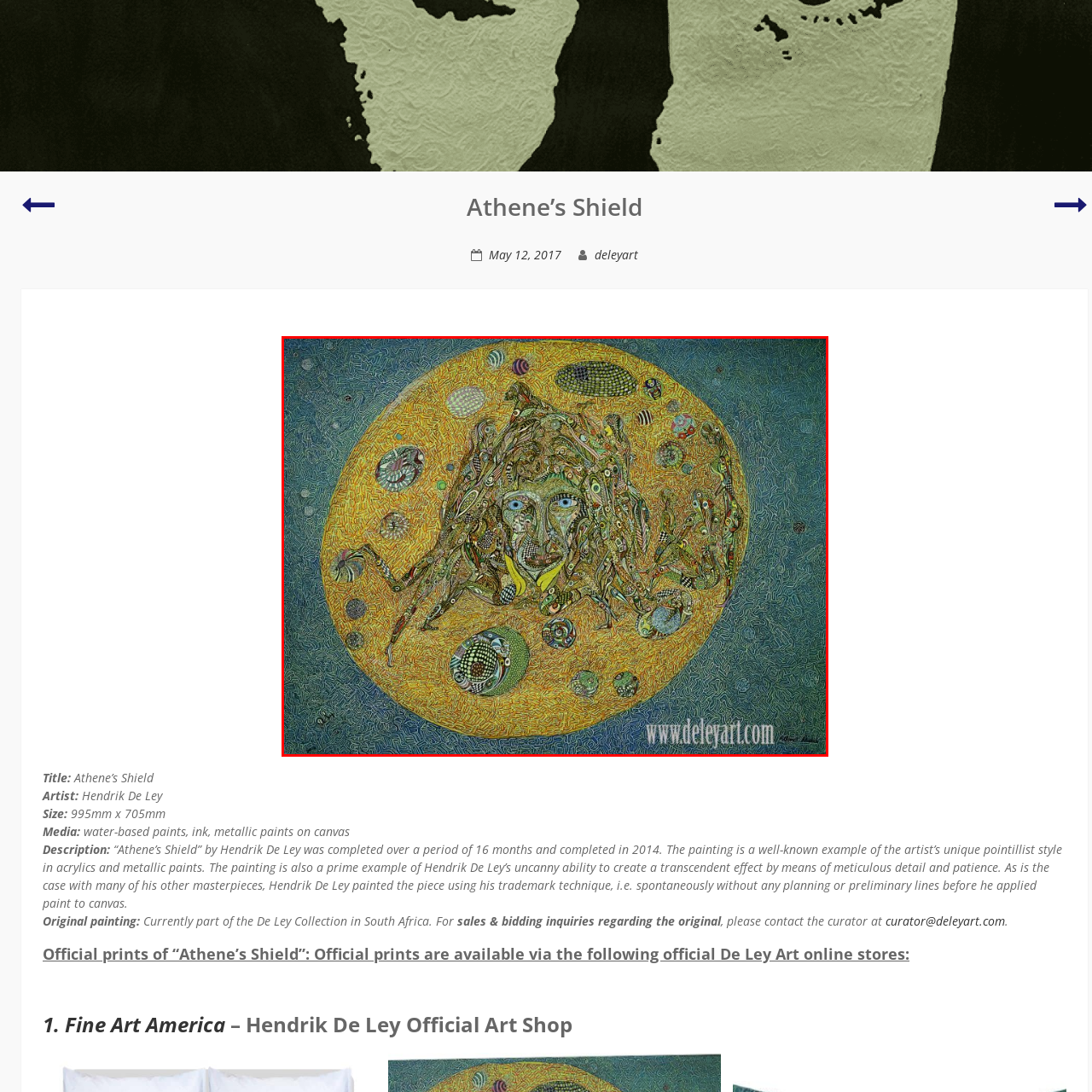Direct your attention to the part of the image marked by the red boundary and give a detailed response to the following question, drawing from the image: Where is the original artwork currently located?

The caption states that the original artwork 'Athene’s Shield' is currently part of the De Ley Collection in South Africa, and interested parties can contact the curator for inquiries regarding sales or bidding on original pieces.